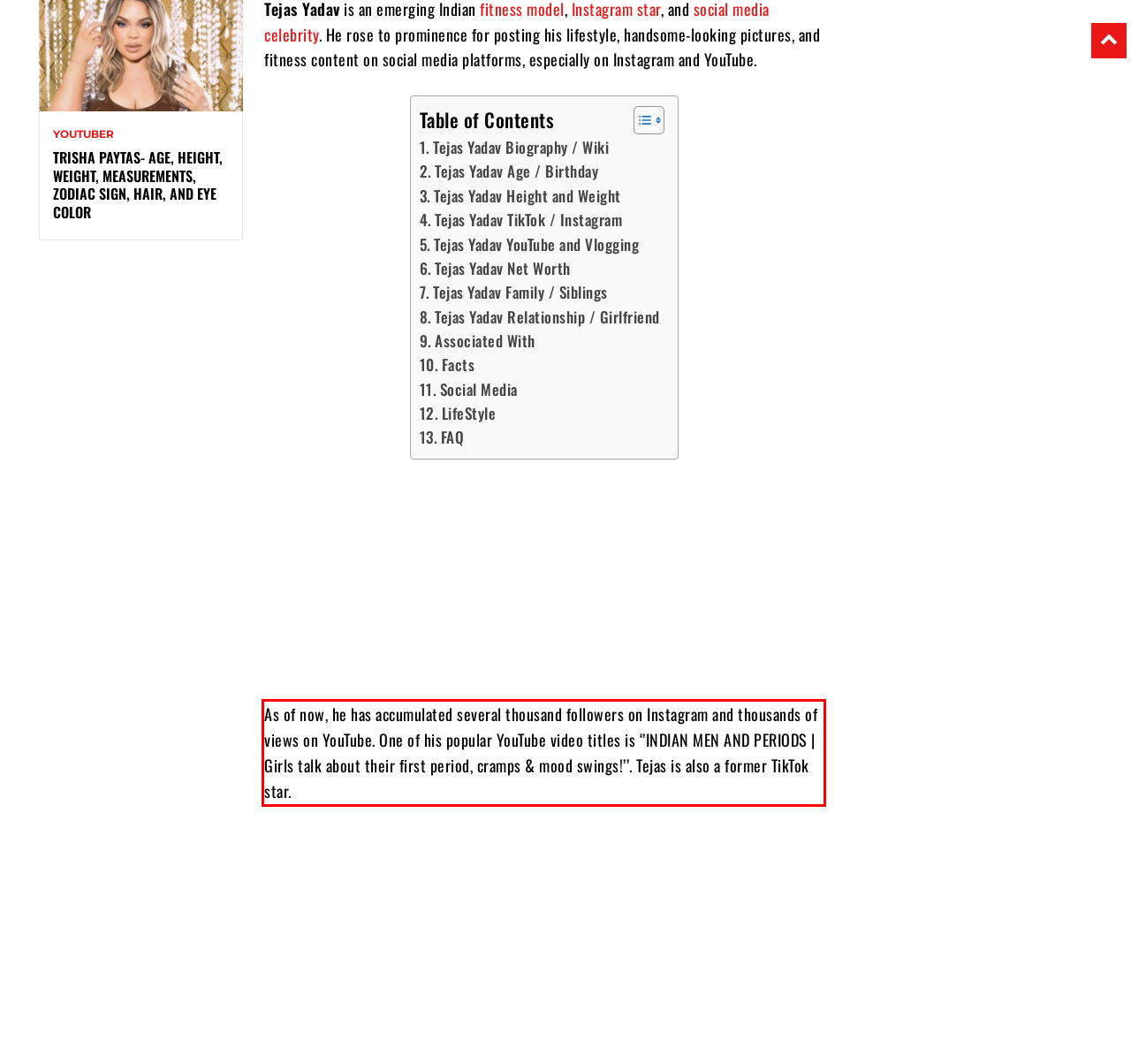Within the screenshot of the webpage, there is a red rectangle. Please recognize and generate the text content inside this red bounding box.

As of now, he has accumulated several thousand followers on Instagram and thousands of views on YouTube. One of his popular YouTube video titles is ‘’INDIAN MEN AND PERIODS | Girls talk about their first period, cramps & mood swings!’’. Tejas is also a former TikTok star.